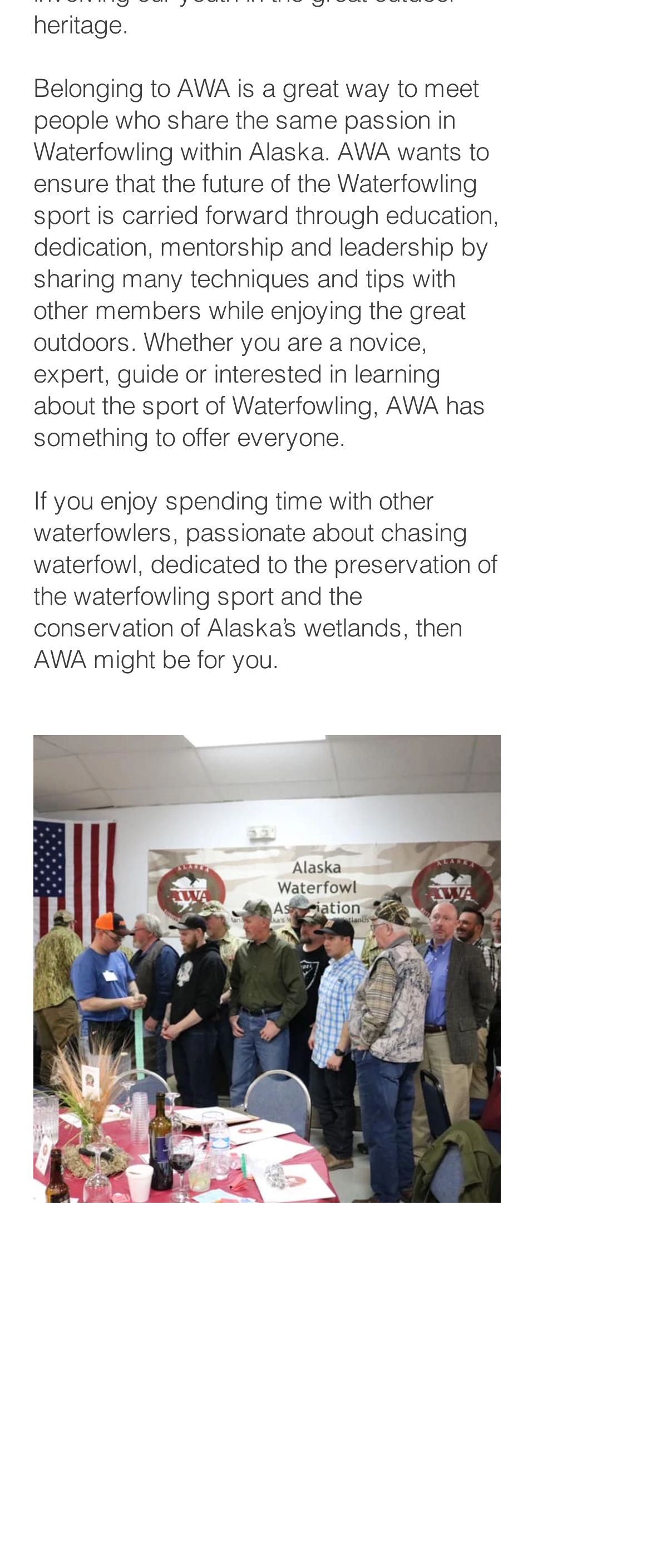Provide a thorough and detailed response to the question by examining the image: 
What is the purpose of AWA?

Based on the StaticText element with the description 'Belonging to AWA is a great way to meet people who share the same passion in Waterfowling within Alaska.', it can be inferred that the purpose of AWA is to bring together people who share a passion for Waterfowling.